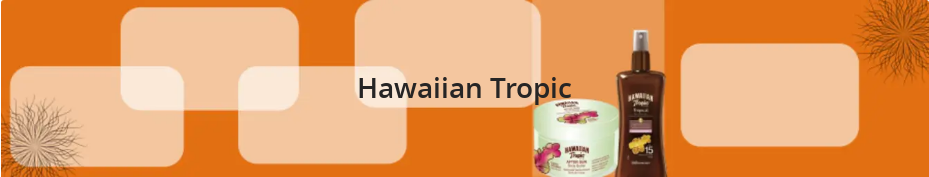Carefully examine the image and provide an in-depth answer to the question: What is the scent of the After Sun Body Butter?

According to the caption, the image features a container of Hawaiian Tropic After Sun Body Butter with a coconut scent, which implies that the scent of the After Sun Body Butter is coconut.